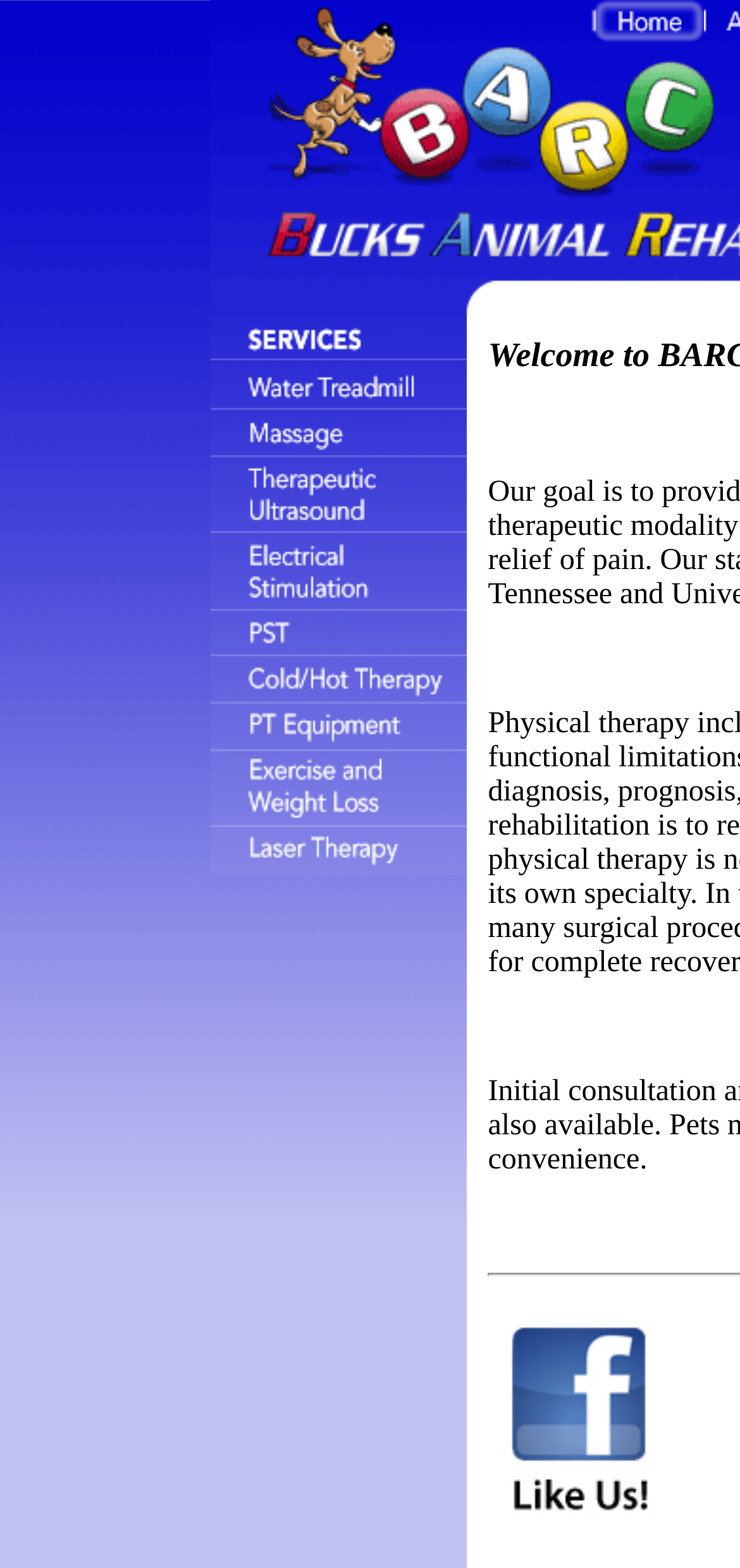Deliver a detailed narrative of the webpage's visual and textual elements.

The webpage is for Bucks Animal Rehabilitation Center. At the top, there is a logo image spanning about half of the page's width, accompanied by a smaller image with a link on the right side. 

Below the top section, there is a table with multiple rows, each containing an image and a link. The table takes up about half of the page's width and is positioned on the left side. There are 9 rows in total, each with a similar structure. The images and links are stacked vertically, with the images appearing above their corresponding links.

On the right side of the page, there is a small section with a single line of text, which is a non-breaking space character. Below this text, there is another link at the bottom right corner of the page.

Overall, the webpage has a simple and organized structure, with a focus on showcasing the center's services or information through the table of images and links.